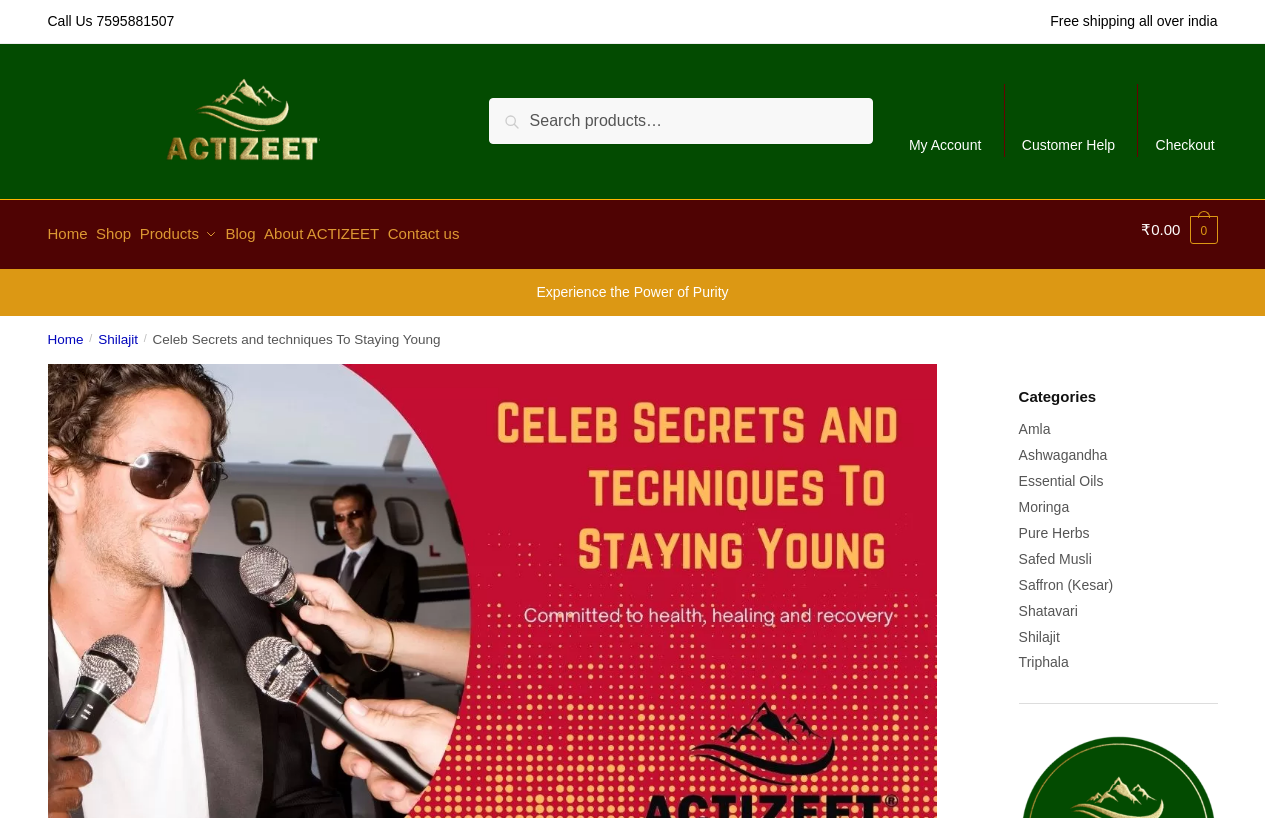Please indicate the bounding box coordinates of the element's region to be clicked to achieve the instruction: "View products". Provide the coordinates as four float numbers between 0 and 1, i.e., [left, top, right, bottom].

[0.123, 0.244, 0.196, 0.317]